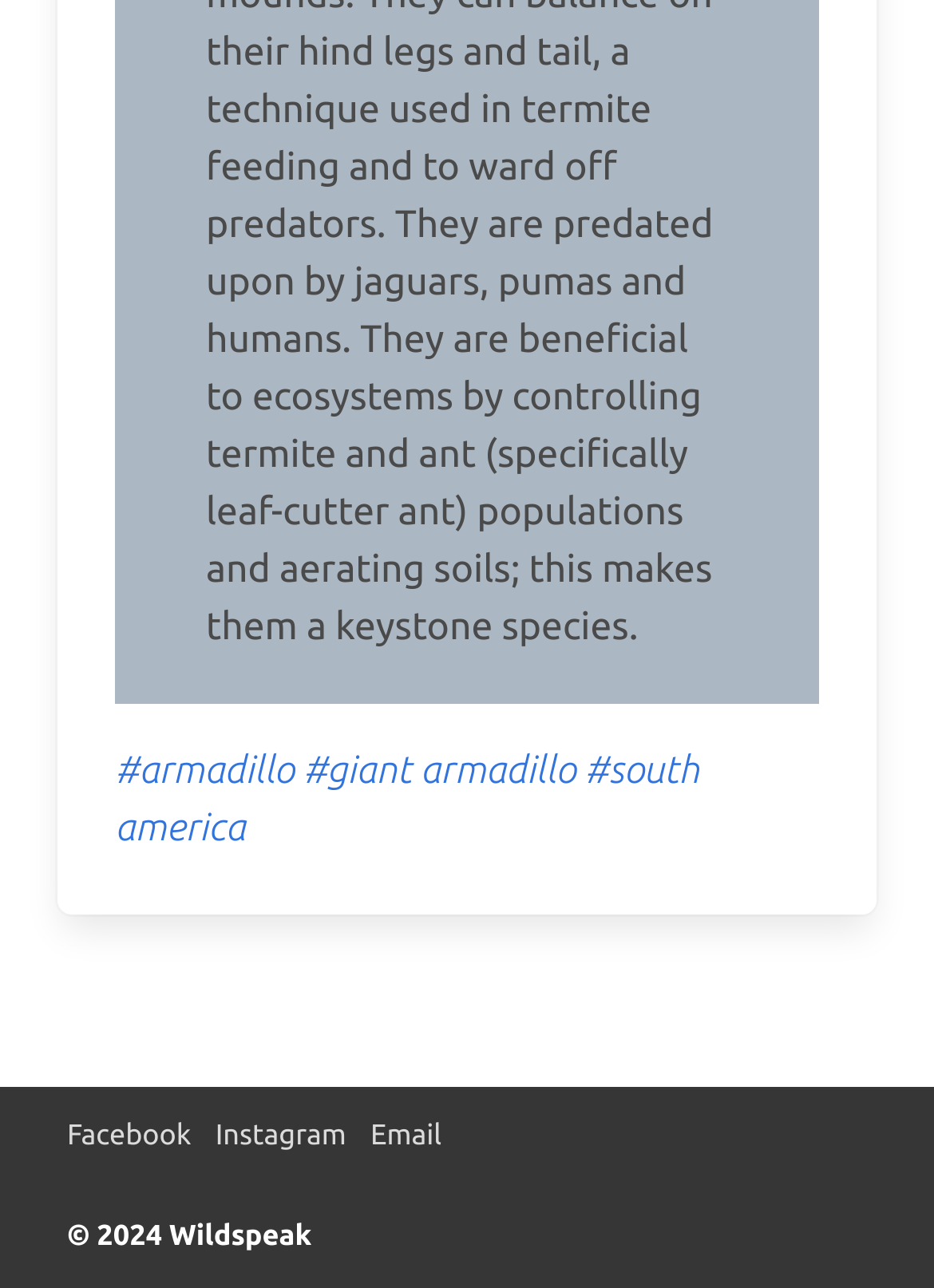Based on the element description: "Email", identify the UI element and provide its bounding box coordinates. Use four float numbers between 0 and 1, [left, top, right, bottom].

[0.396, 0.87, 0.473, 0.894]